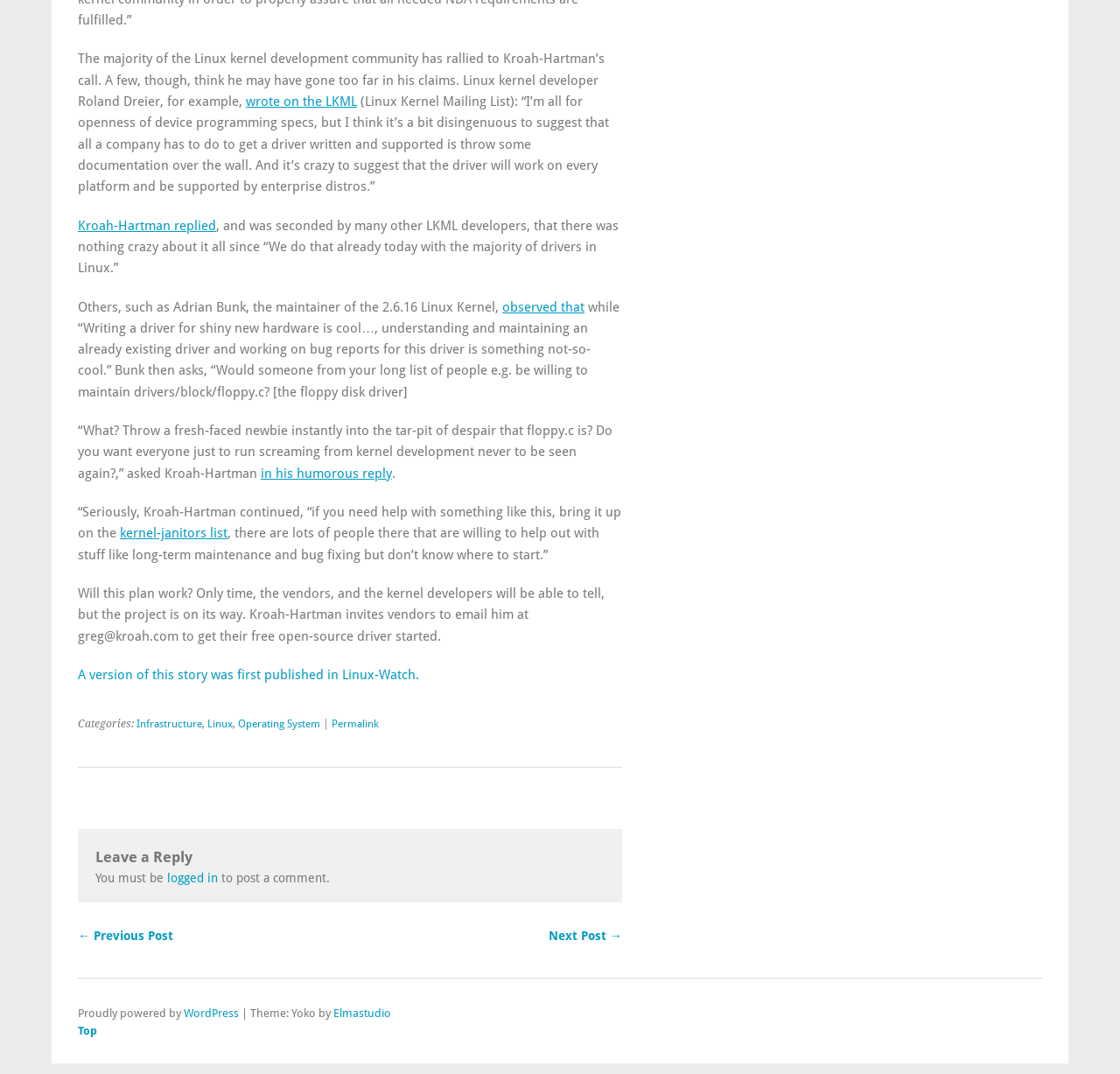Specify the bounding box coordinates of the area that needs to be clicked to achieve the following instruction: "Go to the kernel-janitors list".

[0.107, 0.489, 0.203, 0.504]